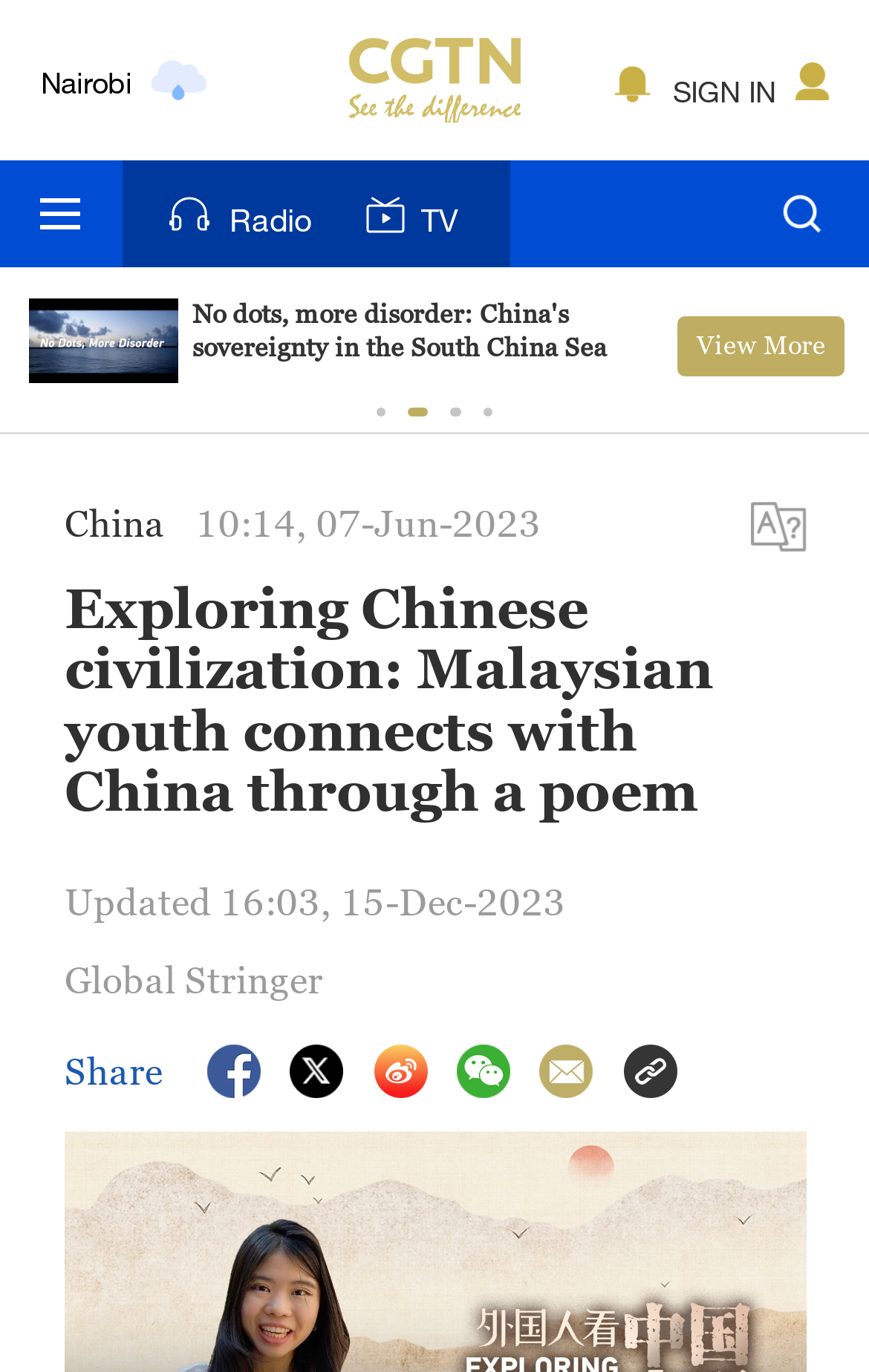What is the name of the author of the article?
Using the visual information from the image, give a one-word or short-phrase answer.

Global Stringer